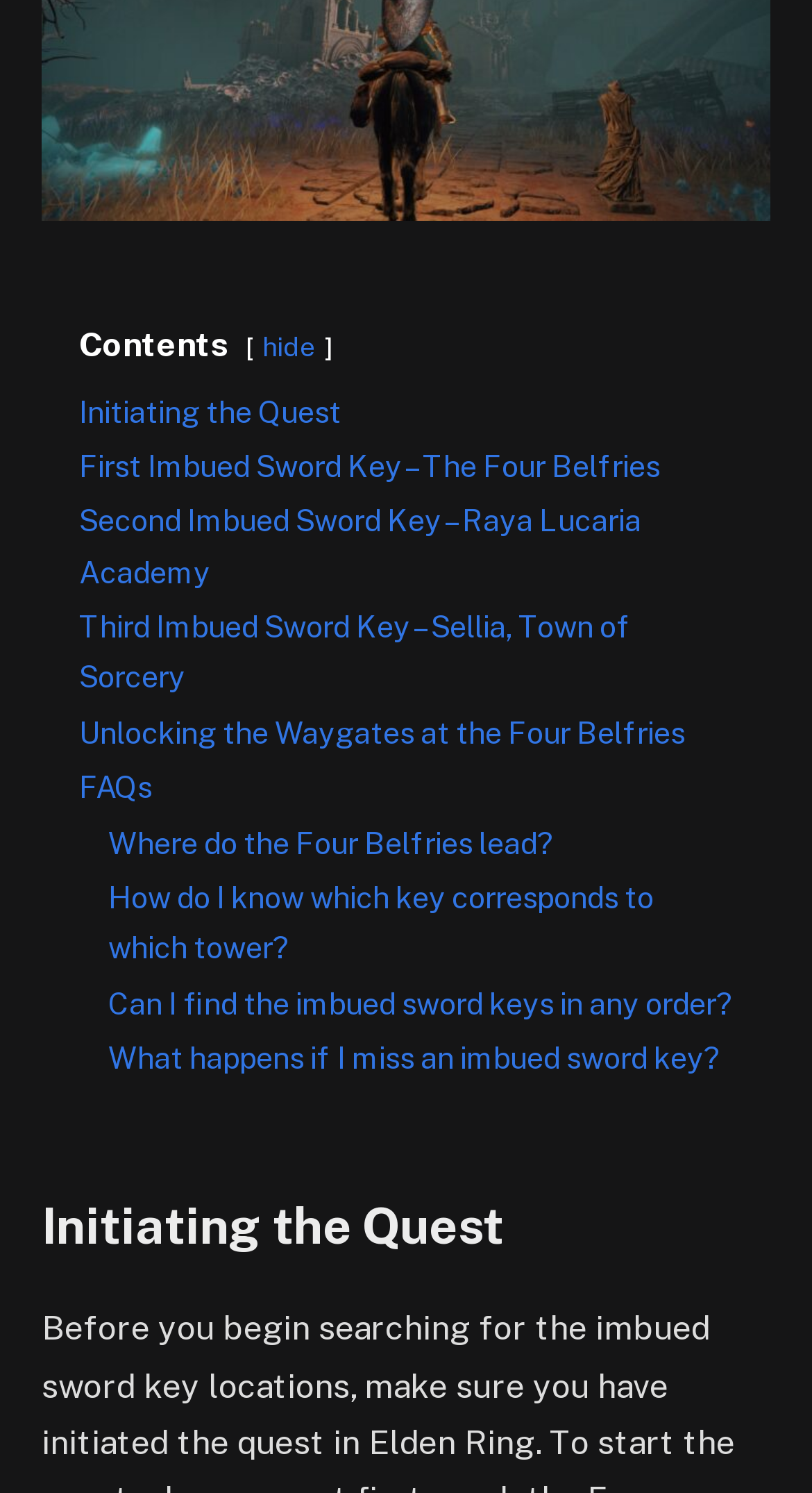Can you specify the bounding box coordinates of the area that needs to be clicked to fulfill the following instruction: "Learn about 'First Imbued Sword Key – The Four Belfries'"?

[0.097, 0.3, 0.813, 0.324]